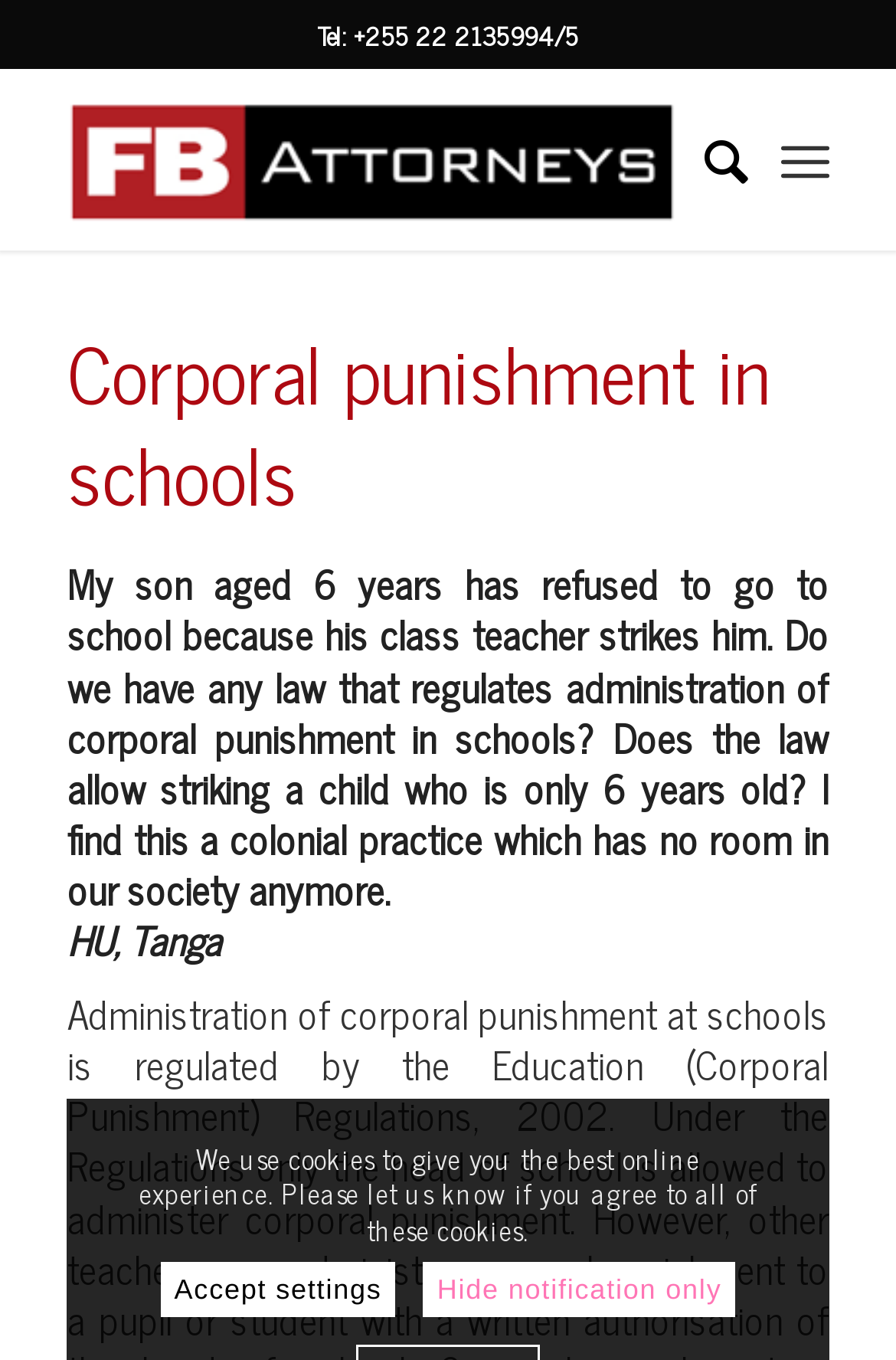Identify the bounding box for the UI element described as: "Search". Ensure the coordinates are four float numbers between 0 and 1, formatted as [left, top, right, bottom].

[0.735, 0.049, 0.835, 0.184]